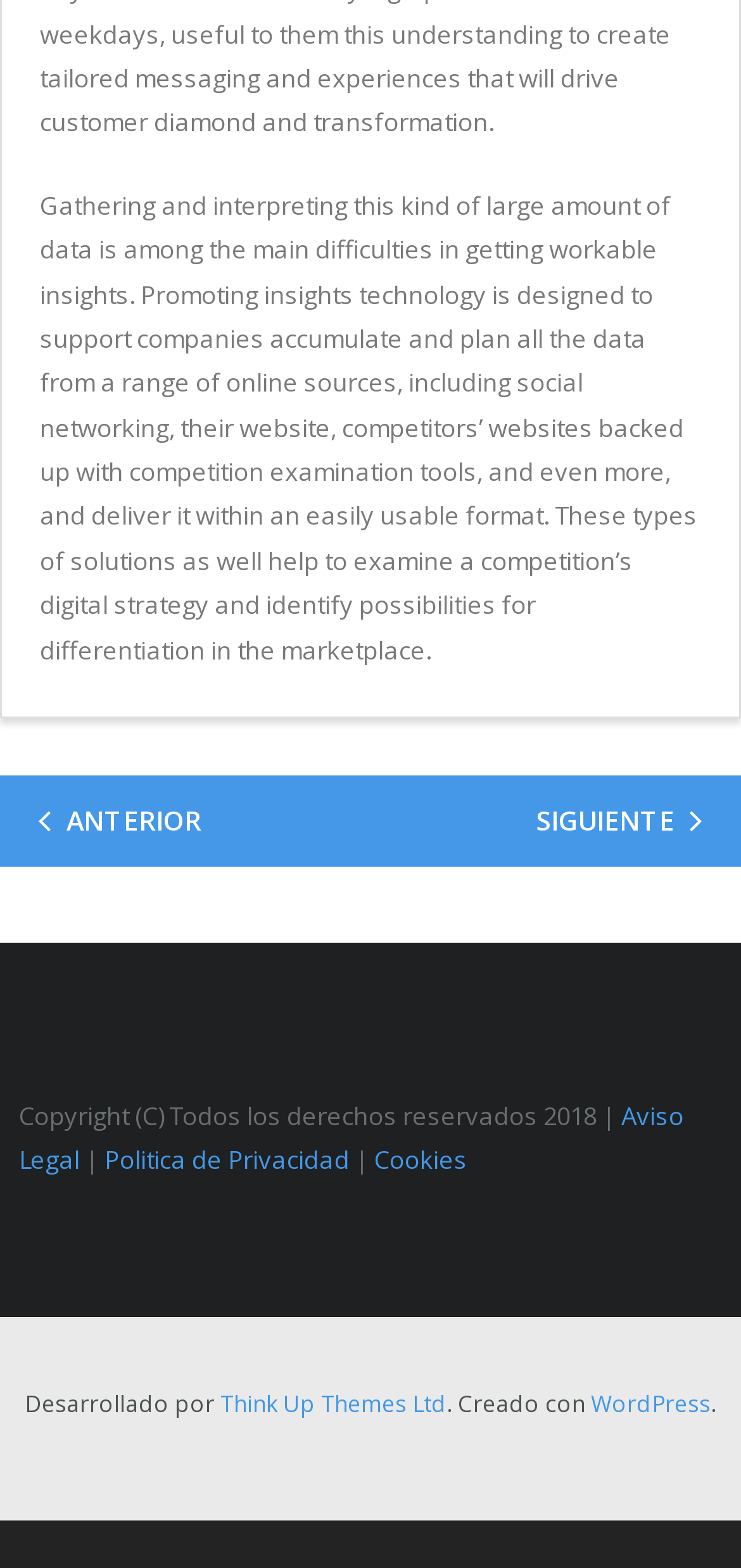Given the description "Politica de Privacidad", provide the bounding box coordinates of the corresponding UI element.

[0.141, 0.729, 0.472, 0.751]